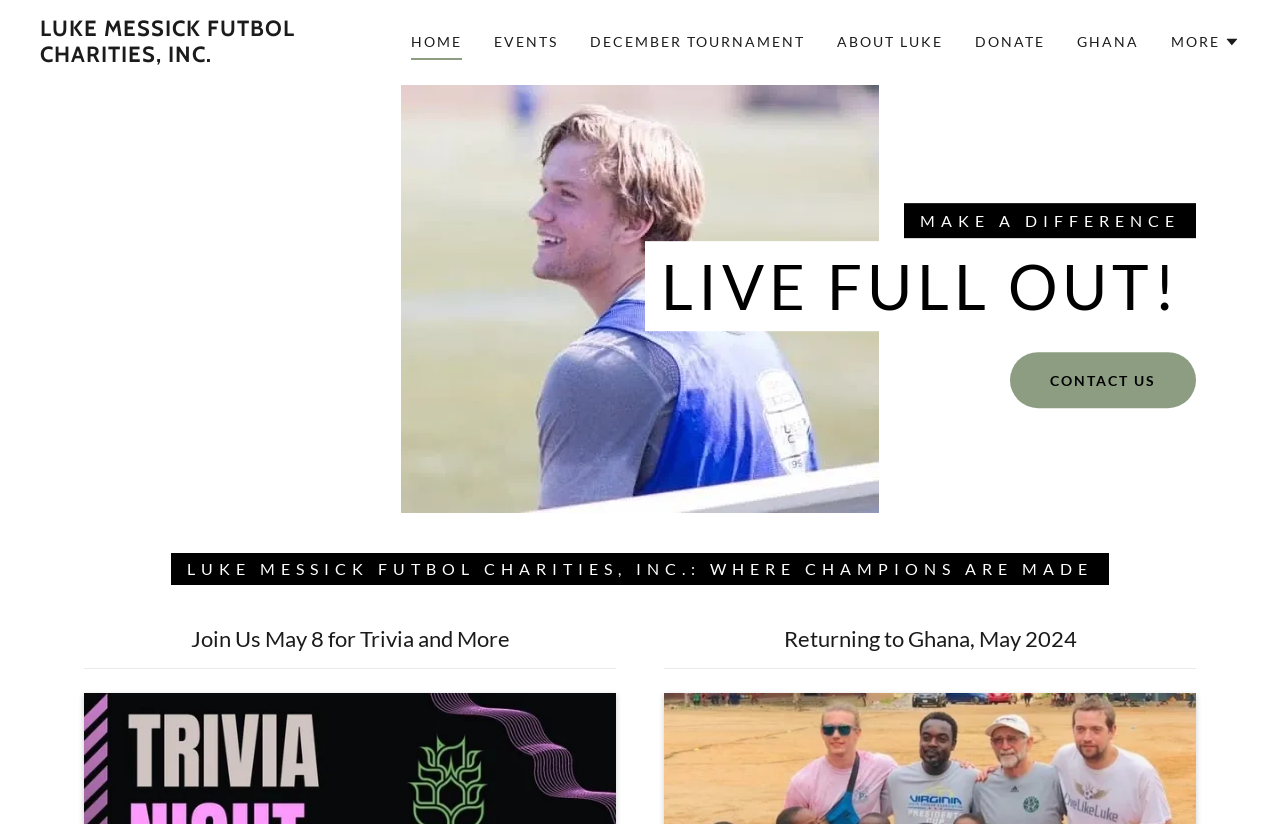Specify the bounding box coordinates for the region that must be clicked to perform the given instruction: "Click on the CONTACT US link".

[0.789, 0.428, 0.934, 0.496]